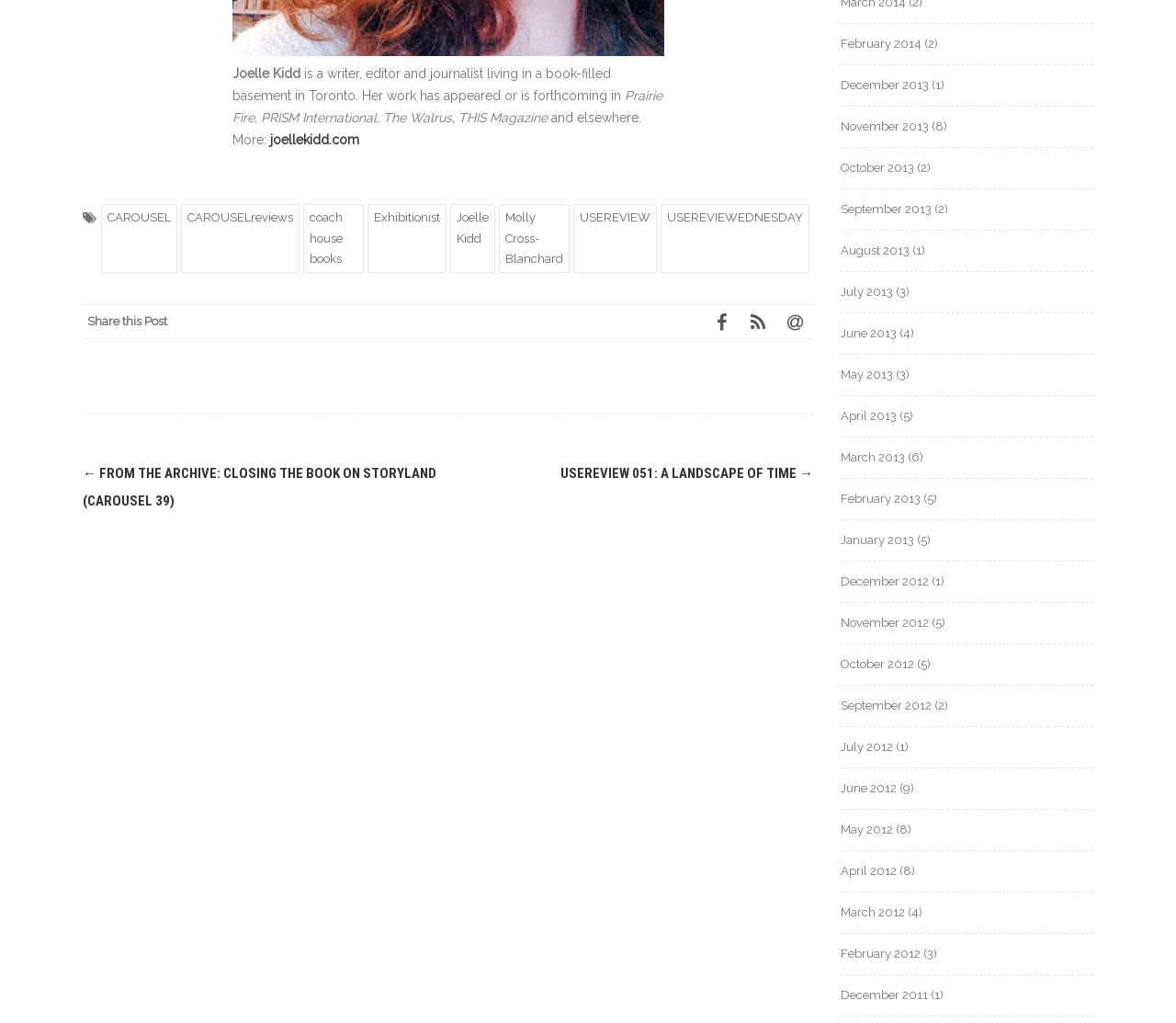Analyze the image and provide a detailed answer to the question: What is the name of the writer, editor, and journalist?

The answer can be found in the figcaption element, which contains the text 'Joelle Kidd is a writer, editor and journalist living in a book-filled basement in Toronto.'